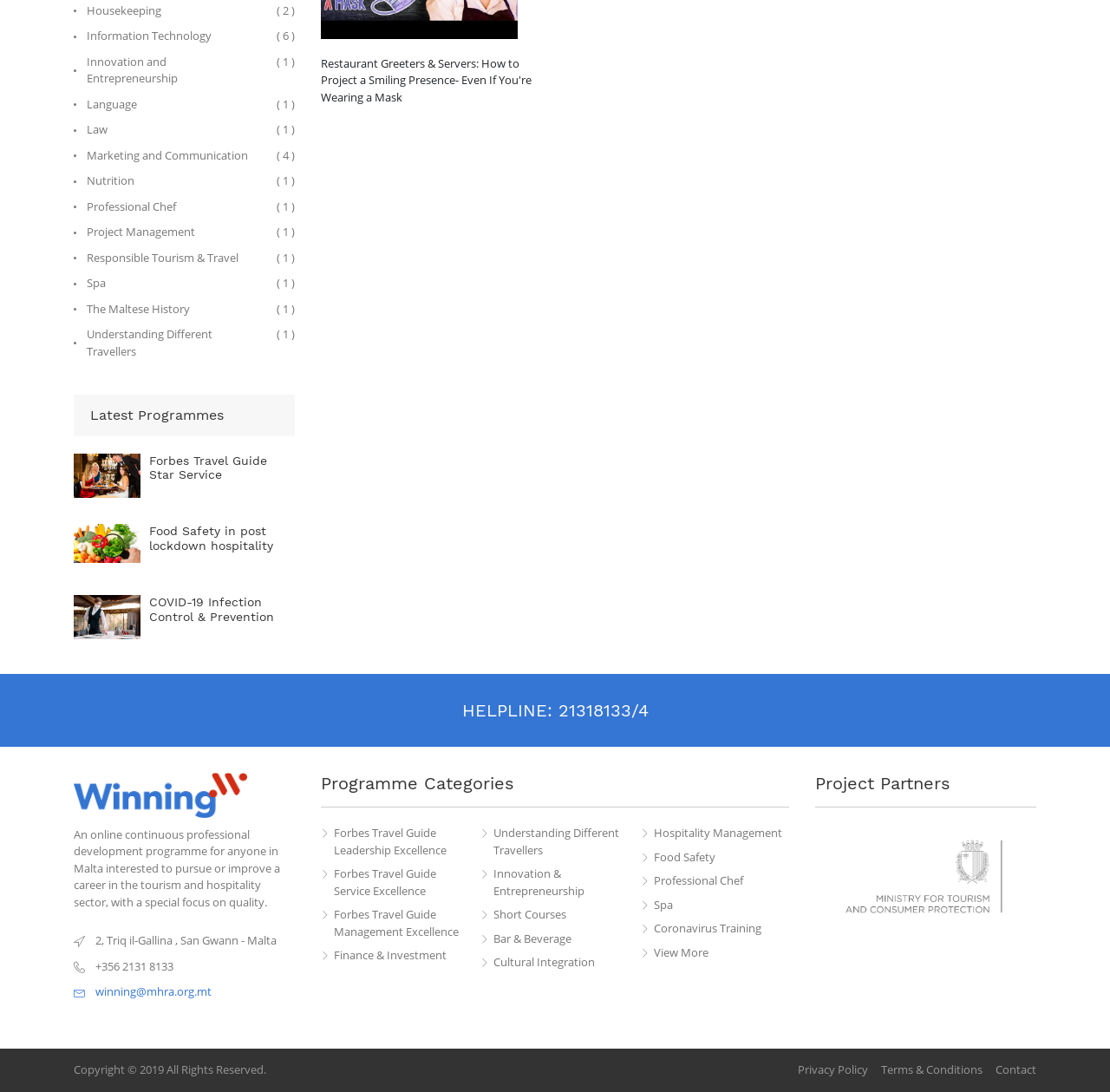Provide a brief response to the question below using a single word or phrase: 
What is the address of the programme?

2, Triq il-Gallina, San Gwann, Malta